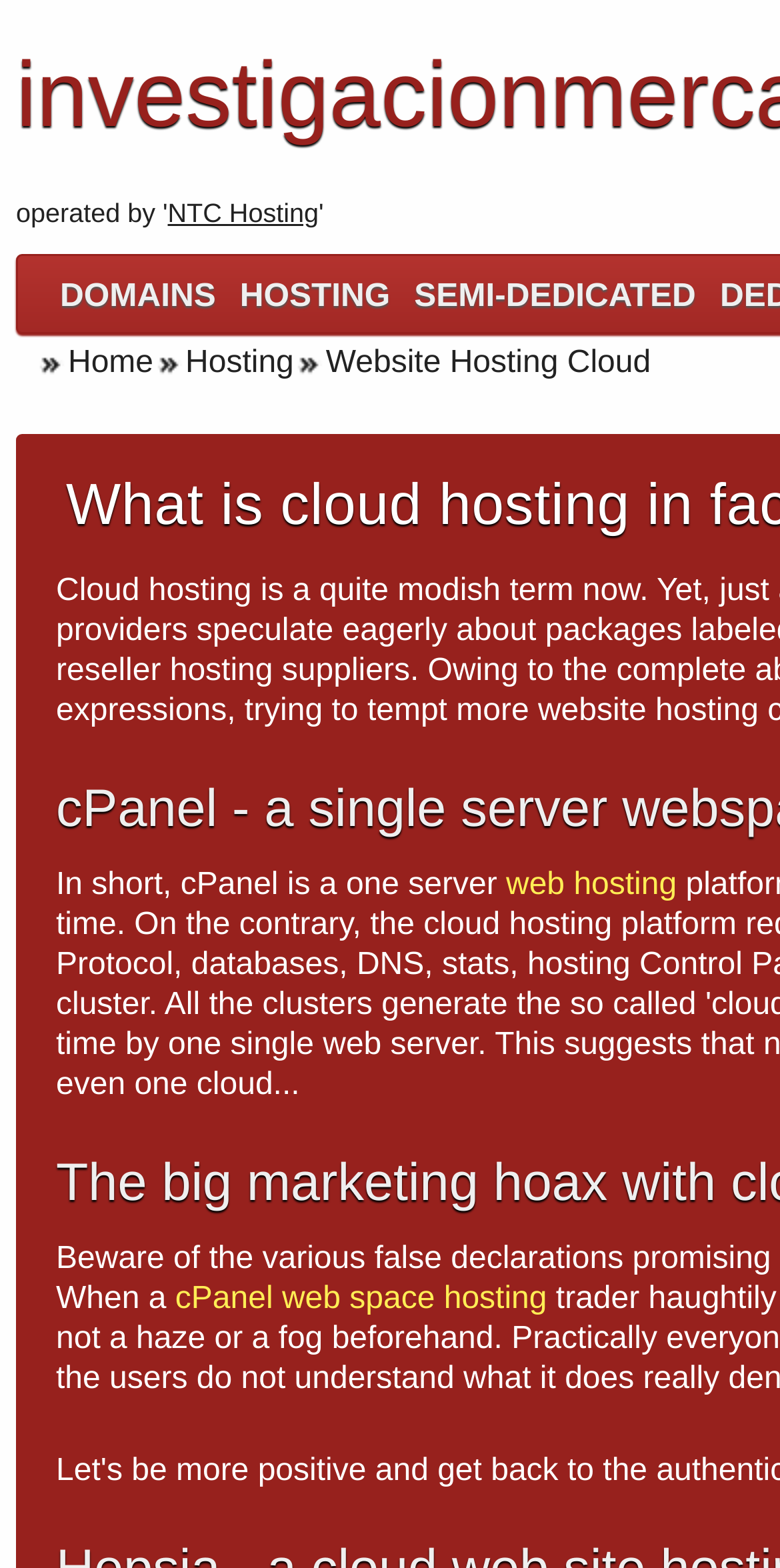Determine the bounding box coordinates of the clickable region to follow the instruction: "explore cPanel web space hosting".

[0.225, 0.818, 0.701, 0.839]